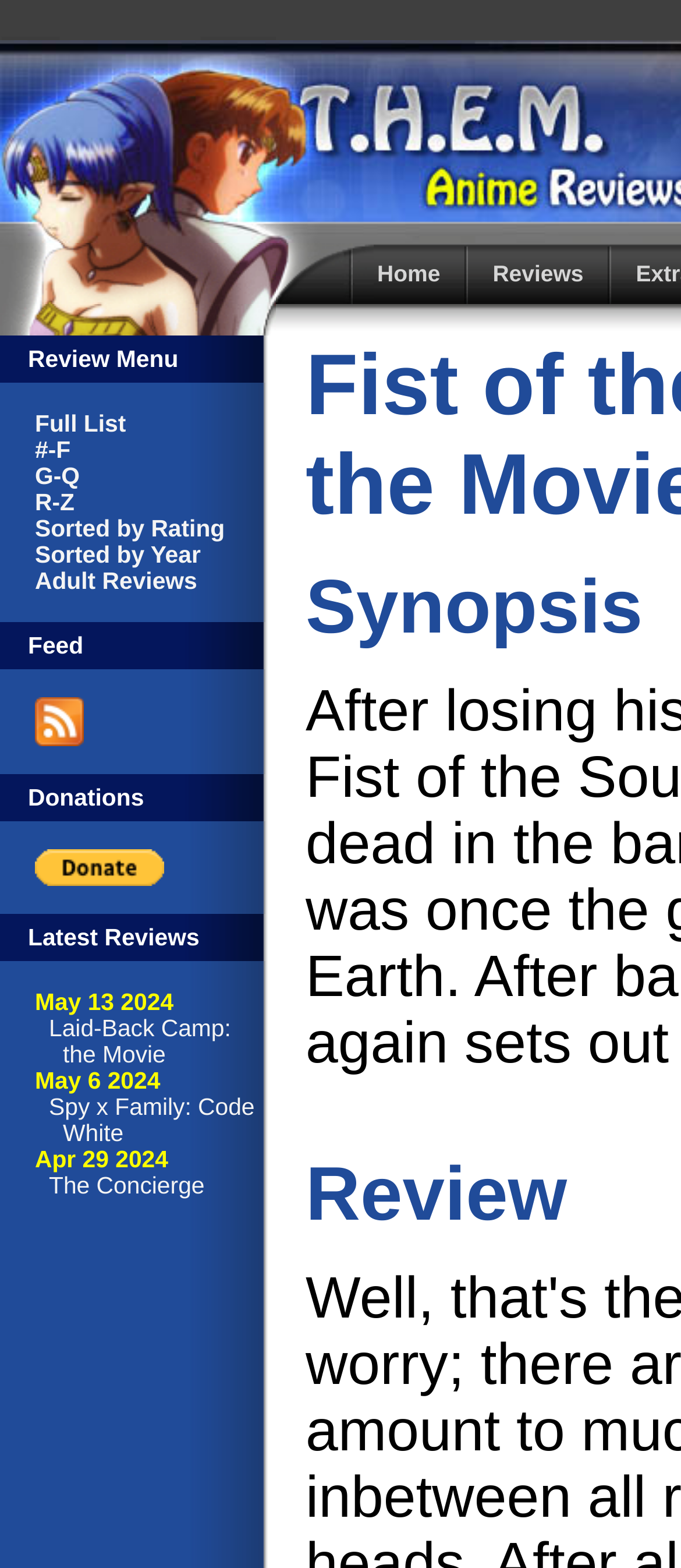Please answer the following question using a single word or phrase: 
What is the purpose of the 'Feed' link?

Subscribe to THEM Anime Reviews